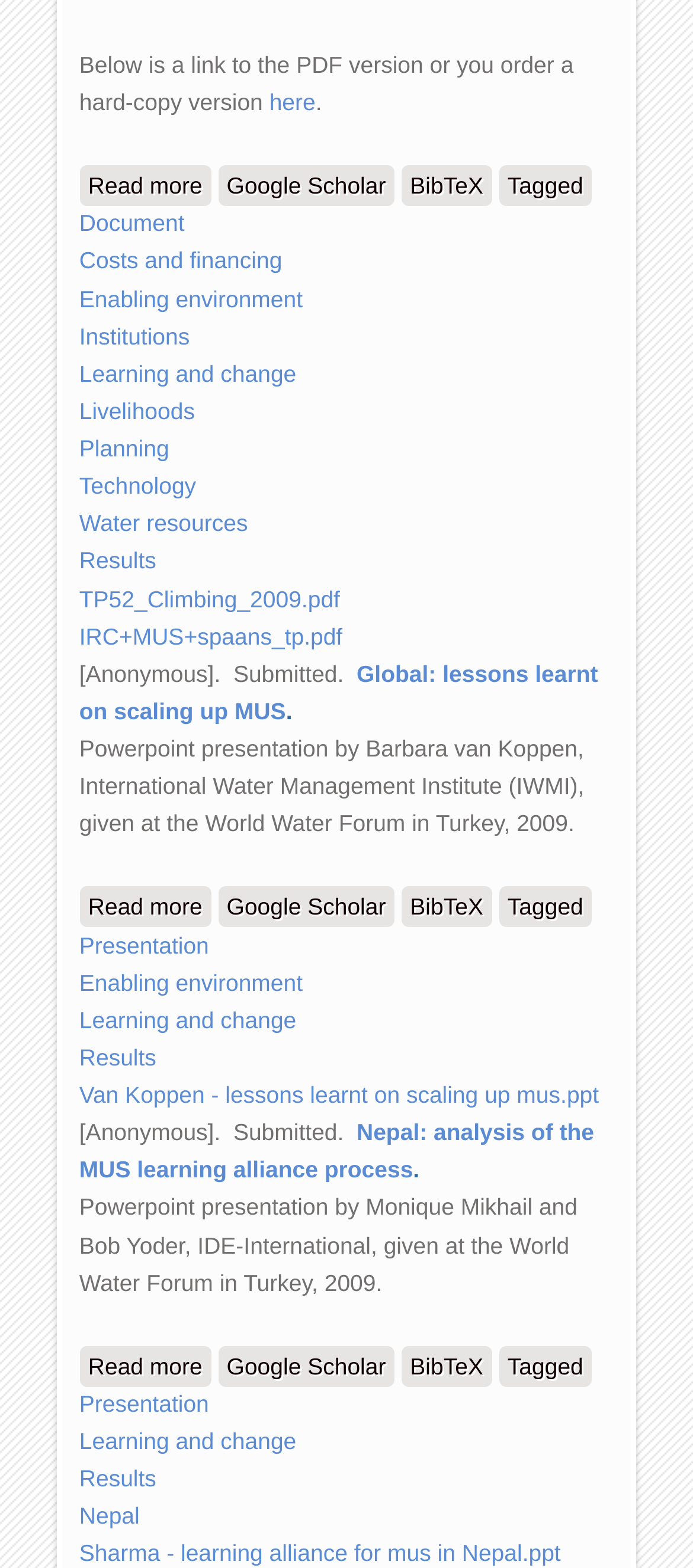Locate the bounding box coordinates of the element you need to click to accomplish the task described by this instruction: "Download the powerpoint presentation by Monique Mikhail and Bob Yoder".

[0.114, 0.982, 0.809, 0.999]